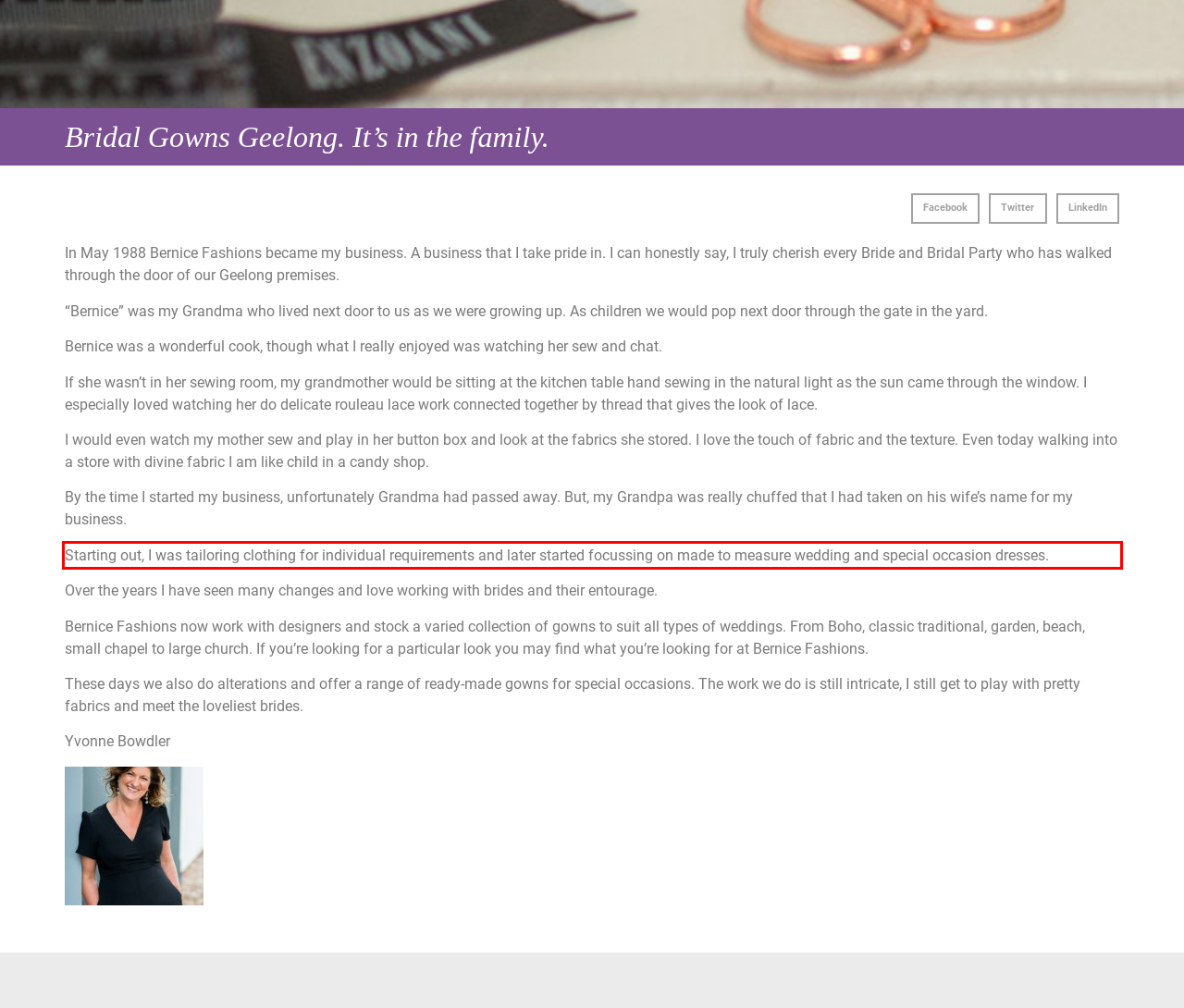You have a screenshot with a red rectangle around a UI element. Recognize and extract the text within this red bounding box using OCR.

Starting out, I was tailoring clothing for individual requirements and later started focussing on made to measure wedding and special occasion dresses.